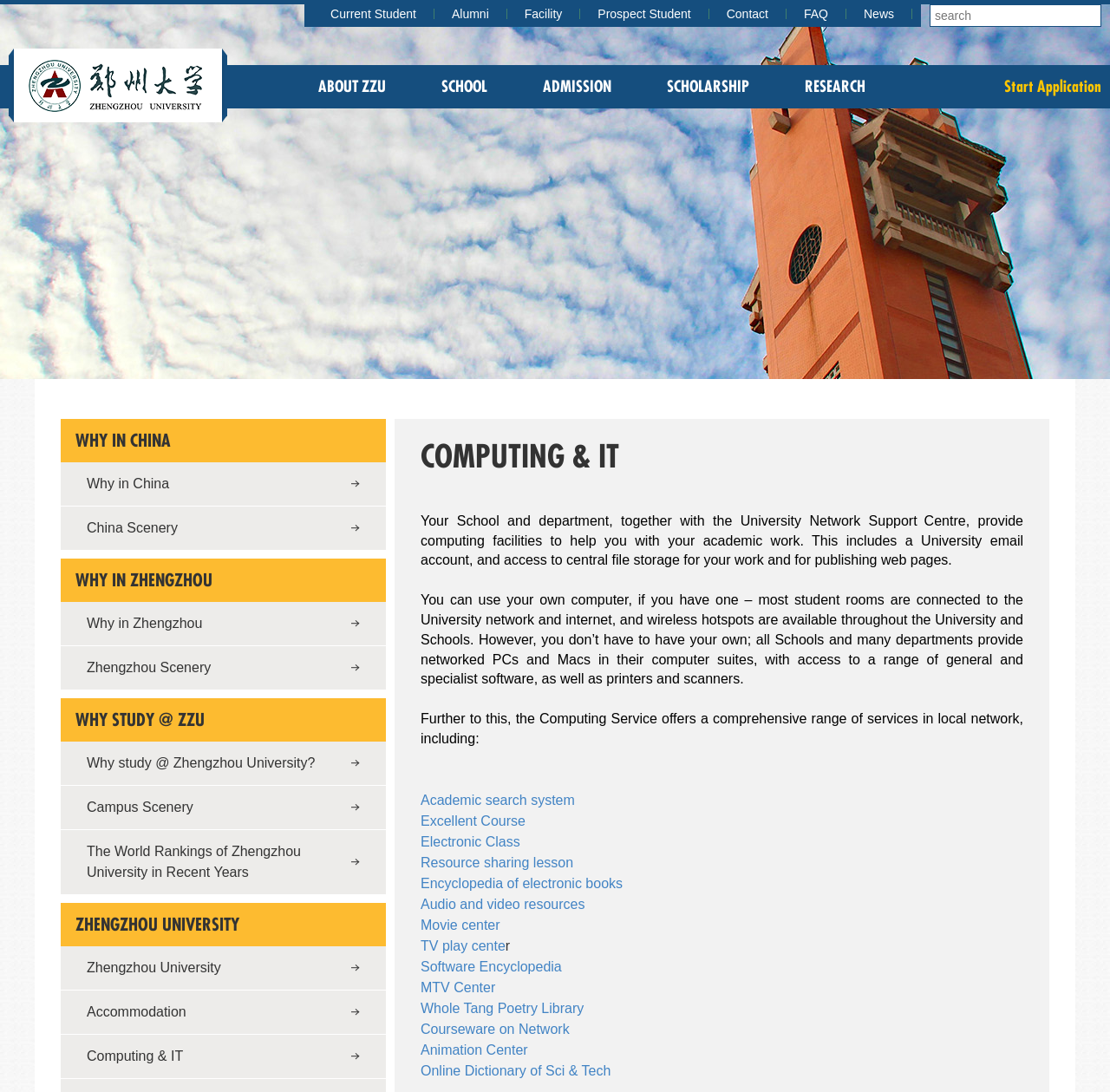Locate the bounding box coordinates of the region to be clicked to comply with the following instruction: "Click on the Home link". The coordinates must be four float numbers between 0 and 1, in the form [left, top, right, bottom].

None